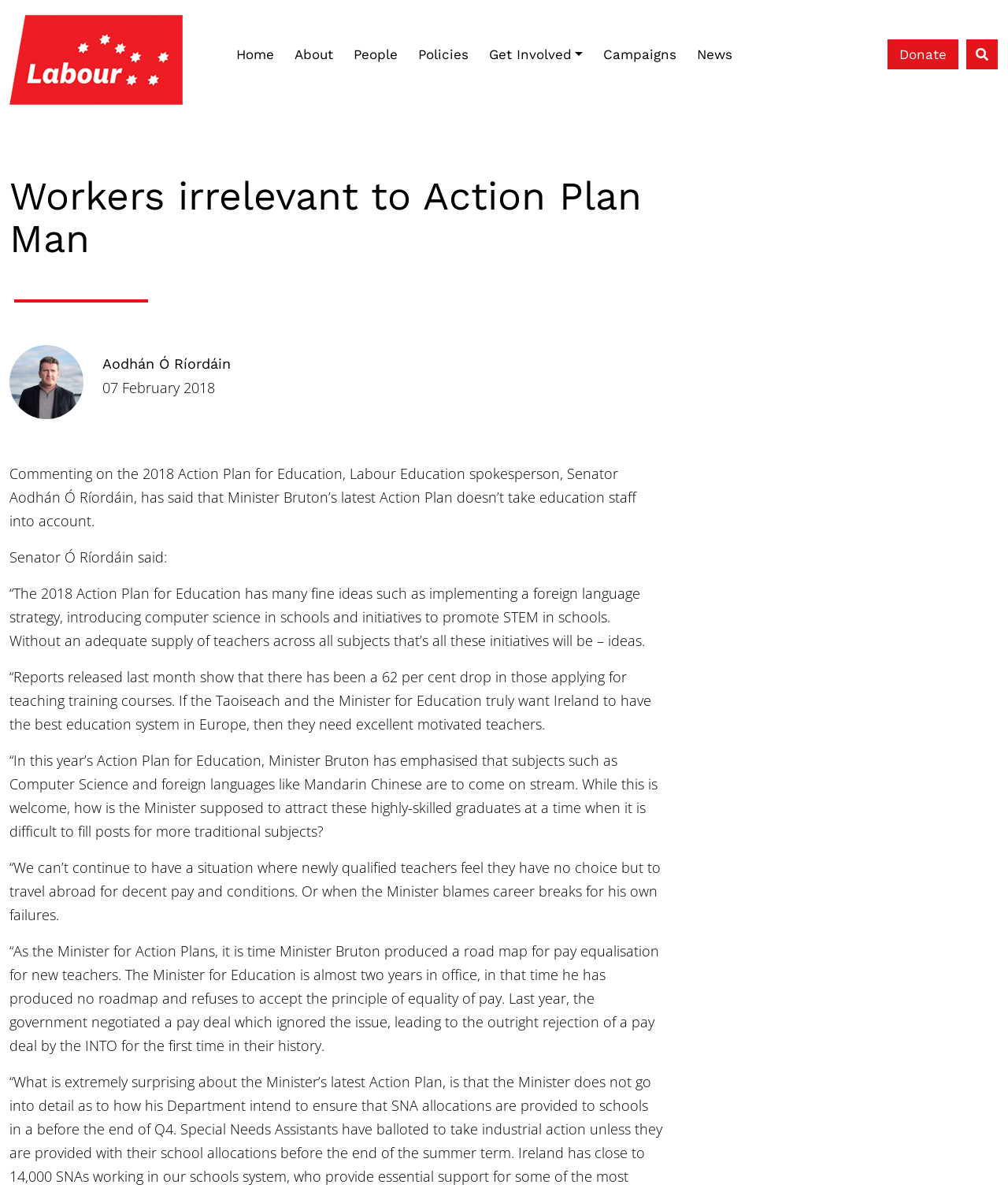What is the name of the Labour Education spokesperson?
From the details in the image, provide a complete and detailed answer to the question.

The answer can be found in the heading element 'Aodhán Ó Ríordáin' which is a link, and also mentioned in the static text 'Labour Education spokesperson, Senator Aodhán Ó Ríordáin'.